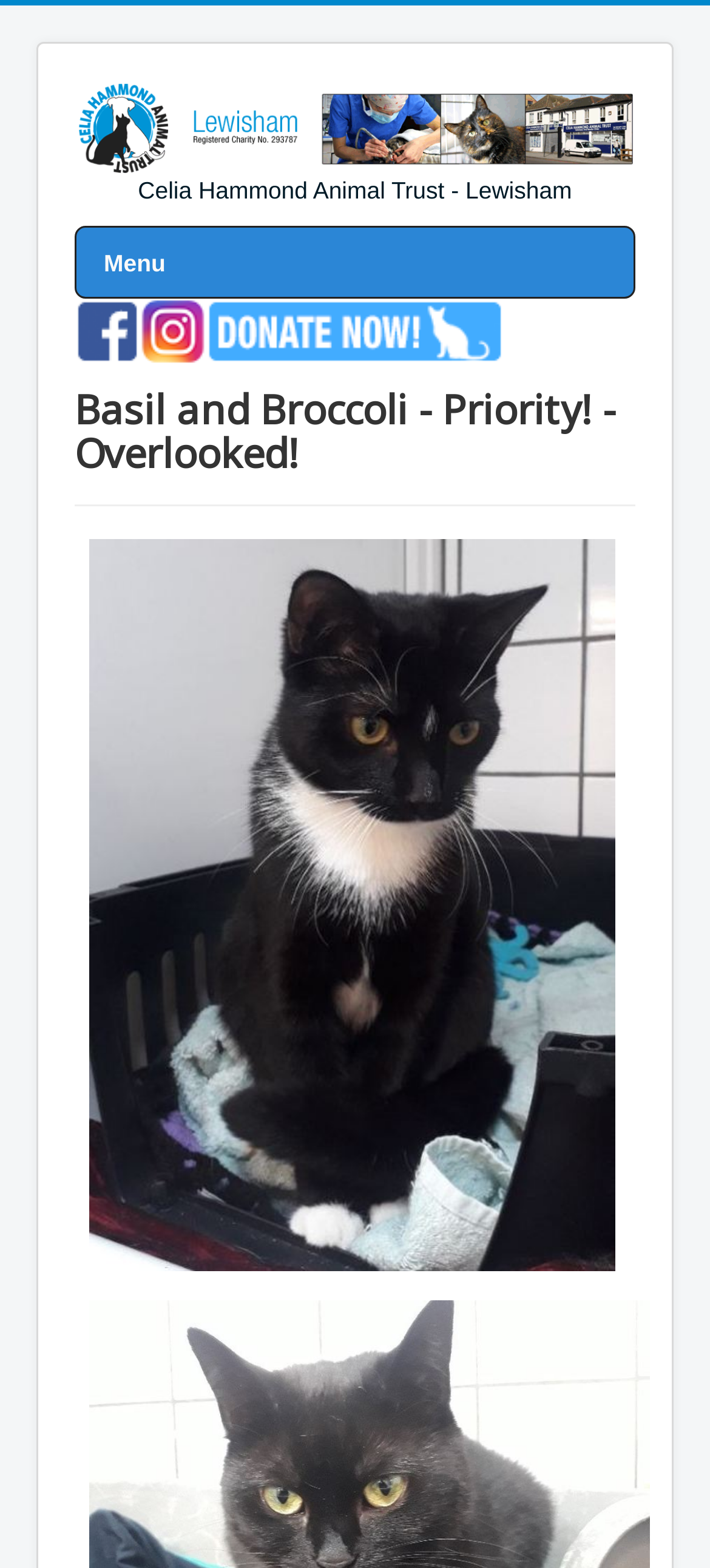Refer to the screenshot and give an in-depth answer to this question: What is the priority animal?

I found the answer by looking at the heading element with the text 'Basil and Broccoli - Priority! - Overlooked!' which is located near the top of the webpage.